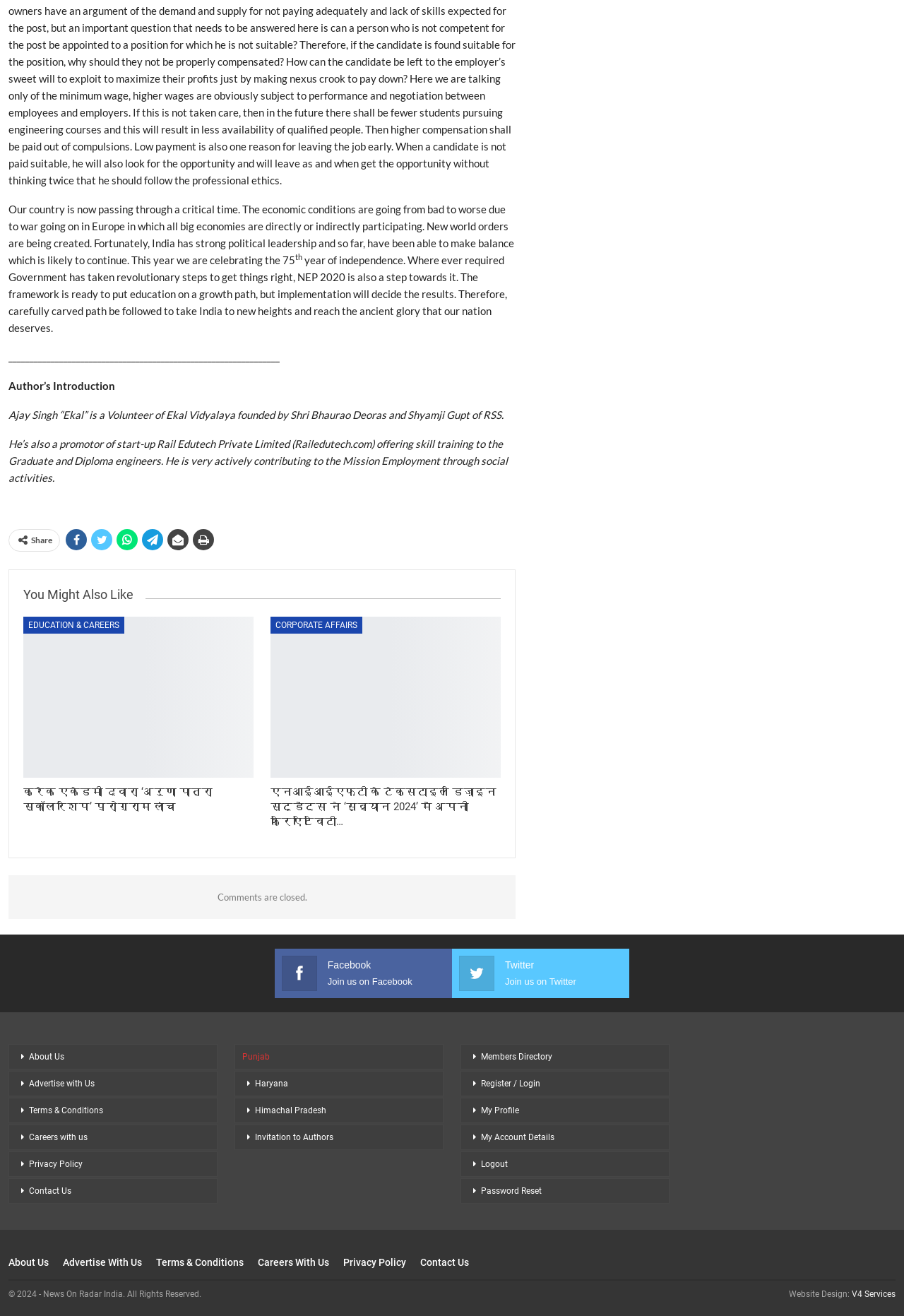Give a one-word or short-phrase answer to the following question: 
What is the year of independence being celebrated?

75